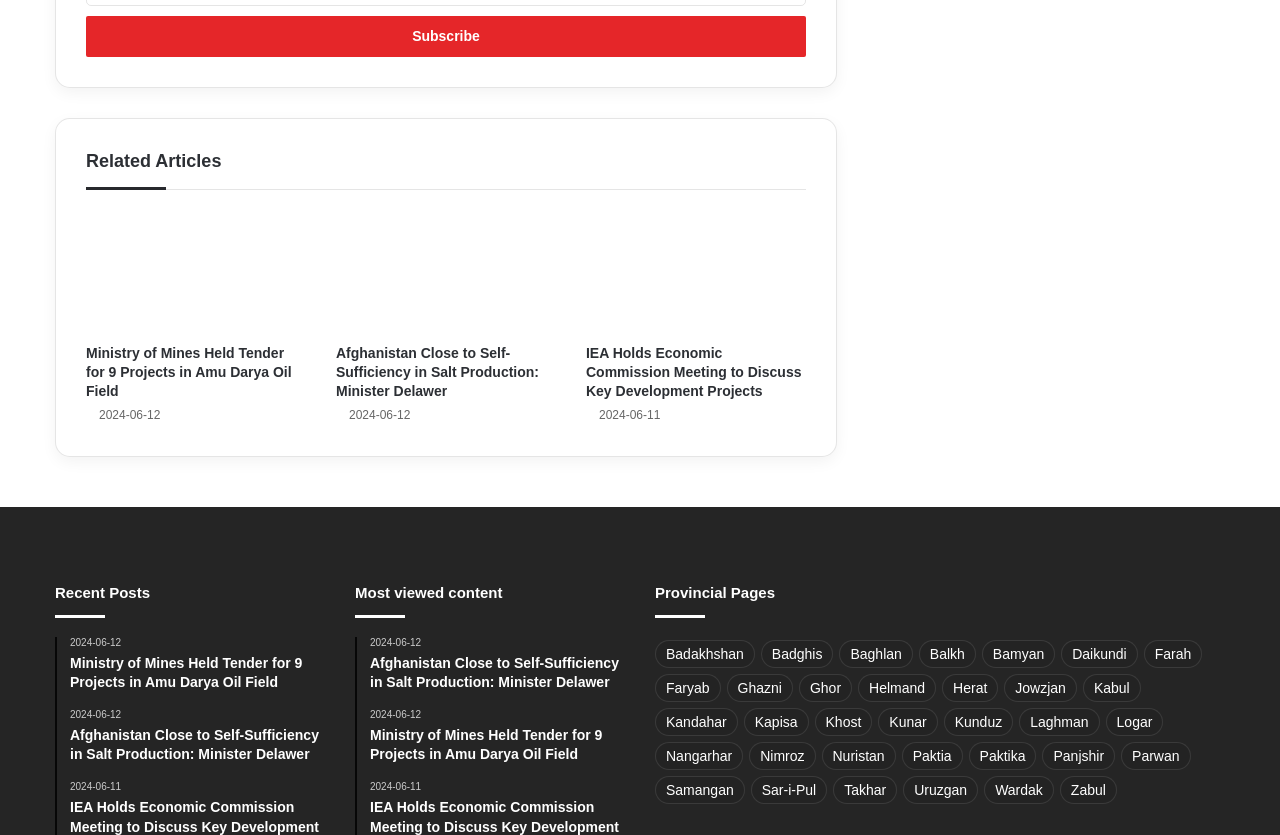Return the bounding box coordinates of the UI element that corresponds to this description: "Kabul". The coordinates must be given as four float numbers in the range of 0 and 1, [left, top, right, bottom].

[0.846, 0.807, 0.891, 0.84]